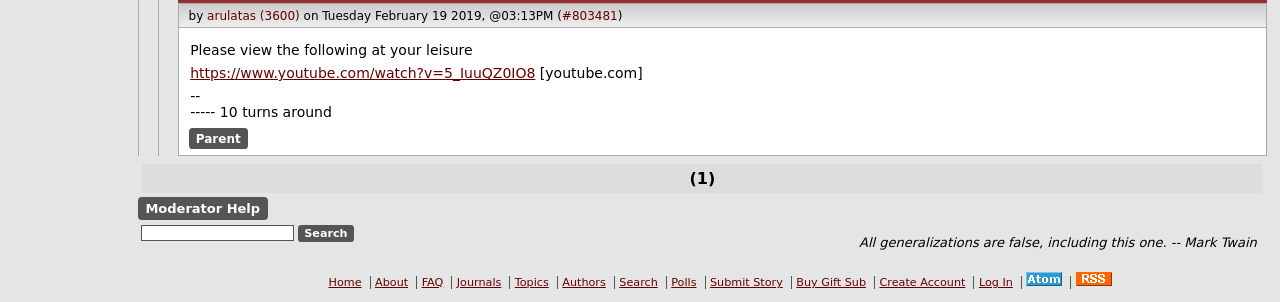What is the URL of the YouTube video?
Provide a one-word or short-phrase answer based on the image.

https://www.youtube.com/watch?v=5_IuuQZ0IO8